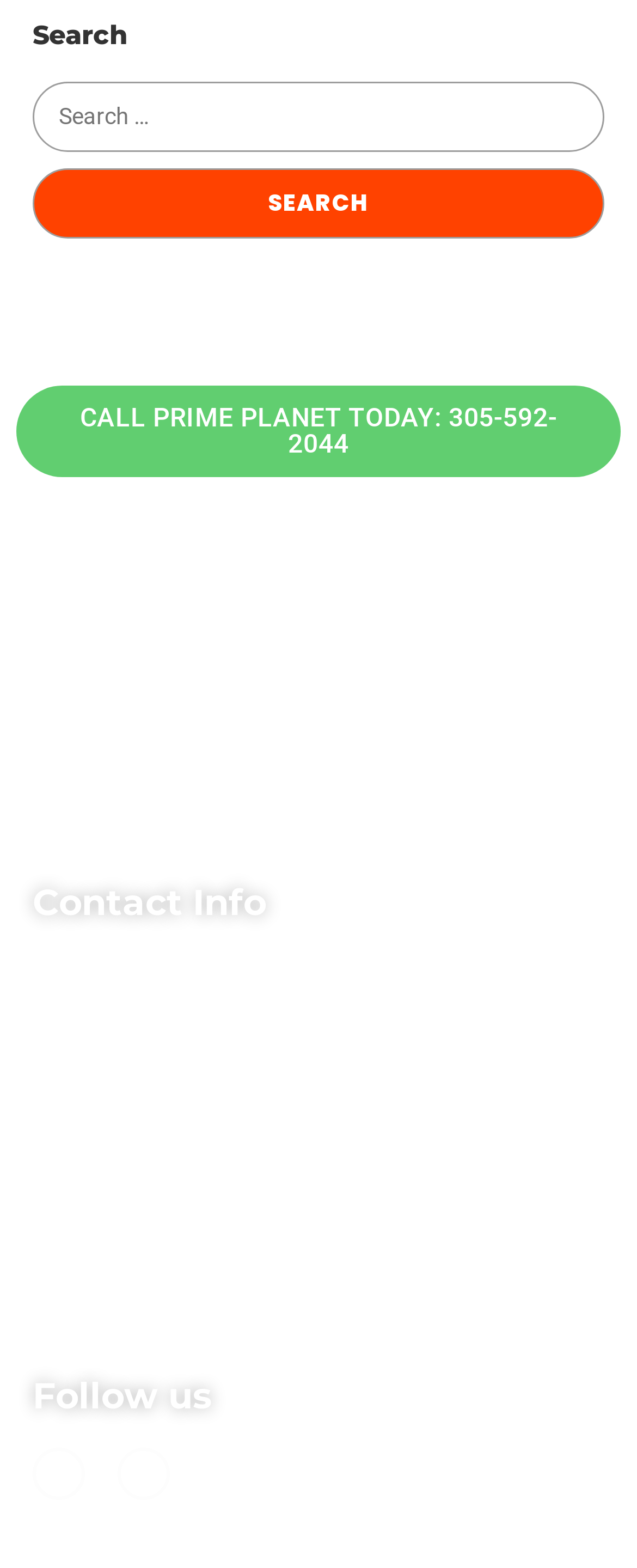What is the address of Prime Fresh Products? Observe the screenshot and provide a one-word or short phrase answer.

1301 NW 84th Ave, Suite 127 Miami, Florida 33126